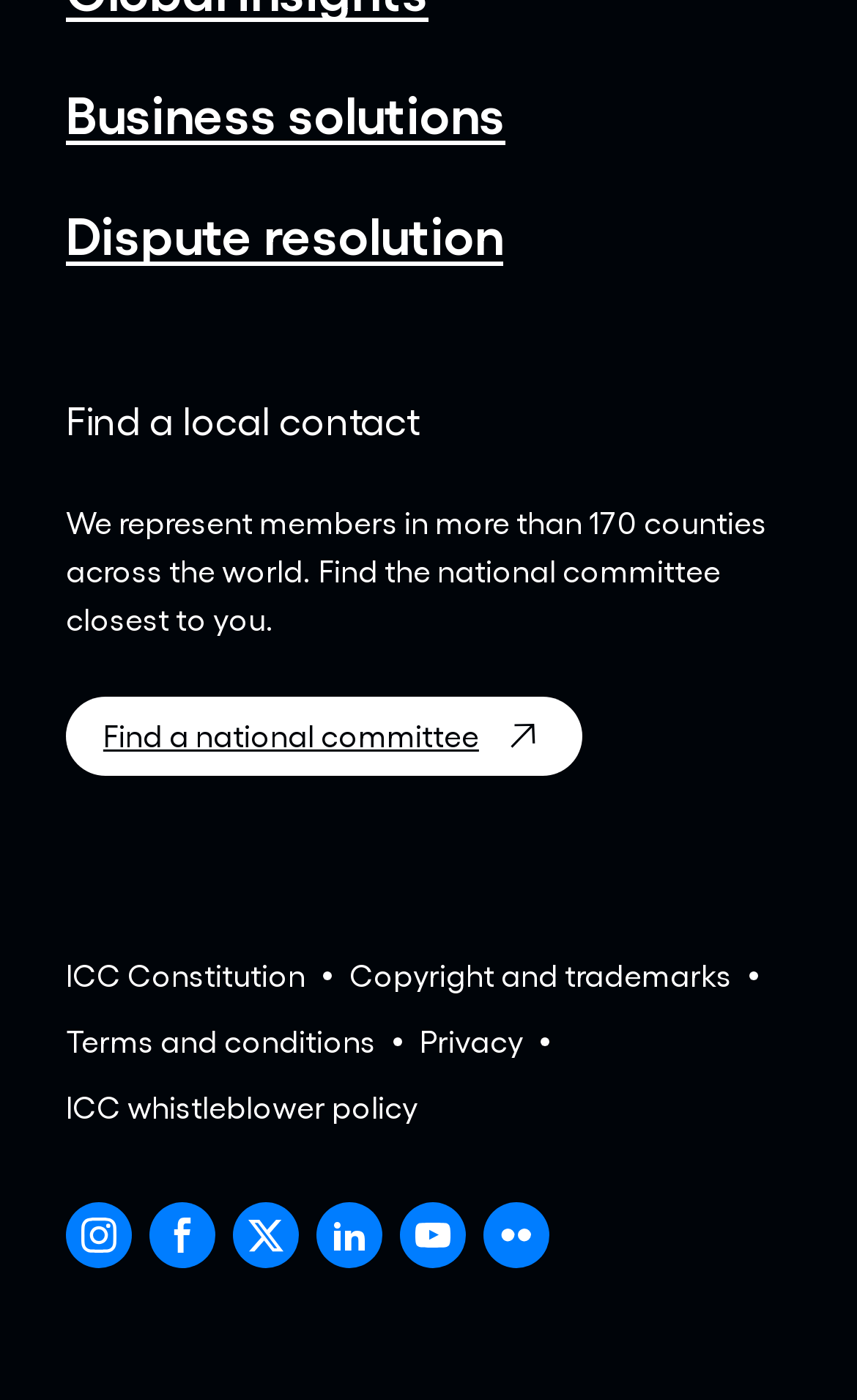How many links are below the 'Find a local contact' text?
Please ensure your answer to the question is detailed and covers all necessary aspects.

I counted the number of links below the 'Find a local contact' text by looking at the links with y1 coordinates greater than 0.283. There are 7 links below the 'Find a local contact' text.